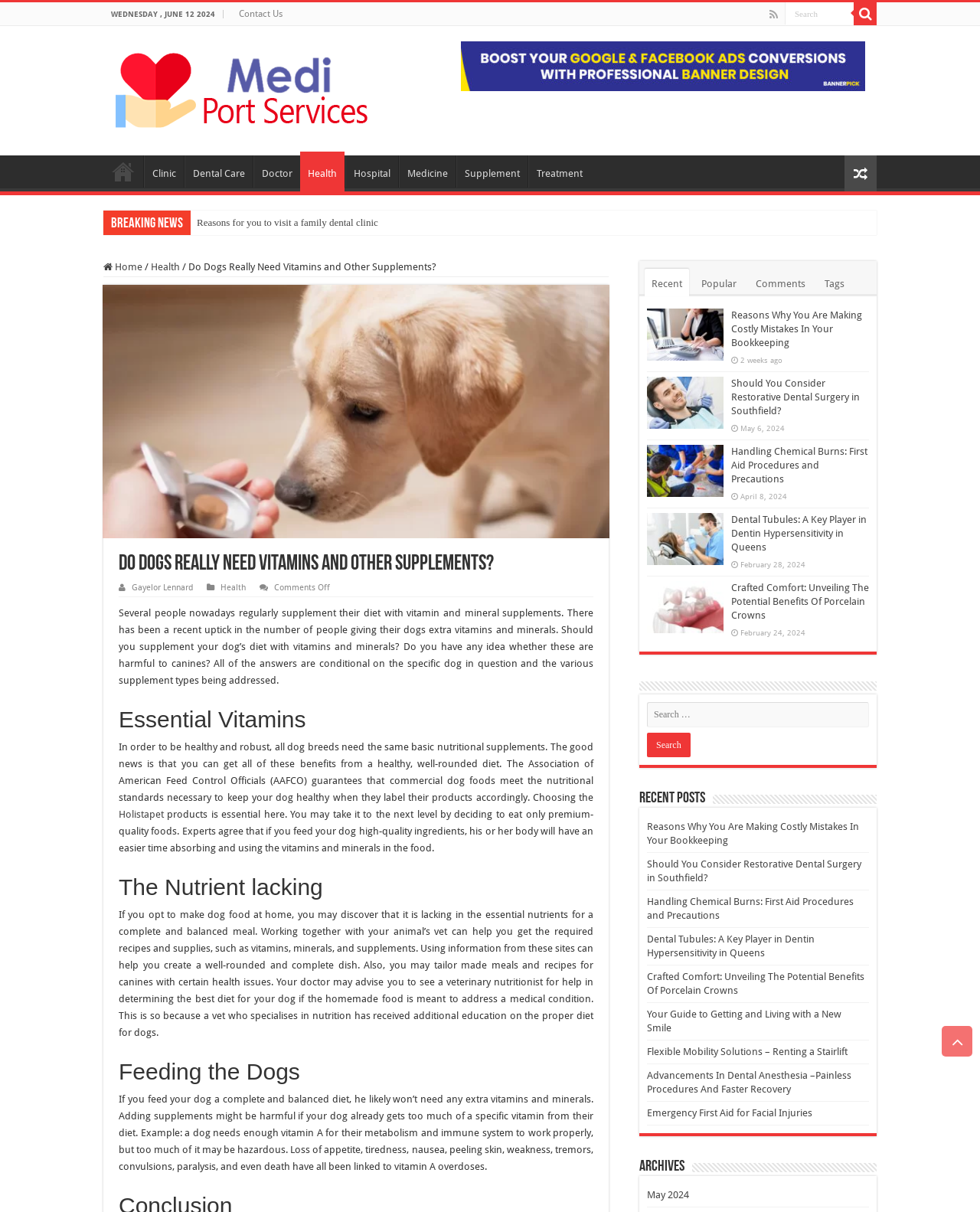Given the element description: "parent_node: Medi Port Services", predict the bounding box coordinates of this UI element. The coordinates must be four float numbers between 0 and 1, given as [left, top, right, bottom].

[0.862, 0.128, 0.895, 0.158]